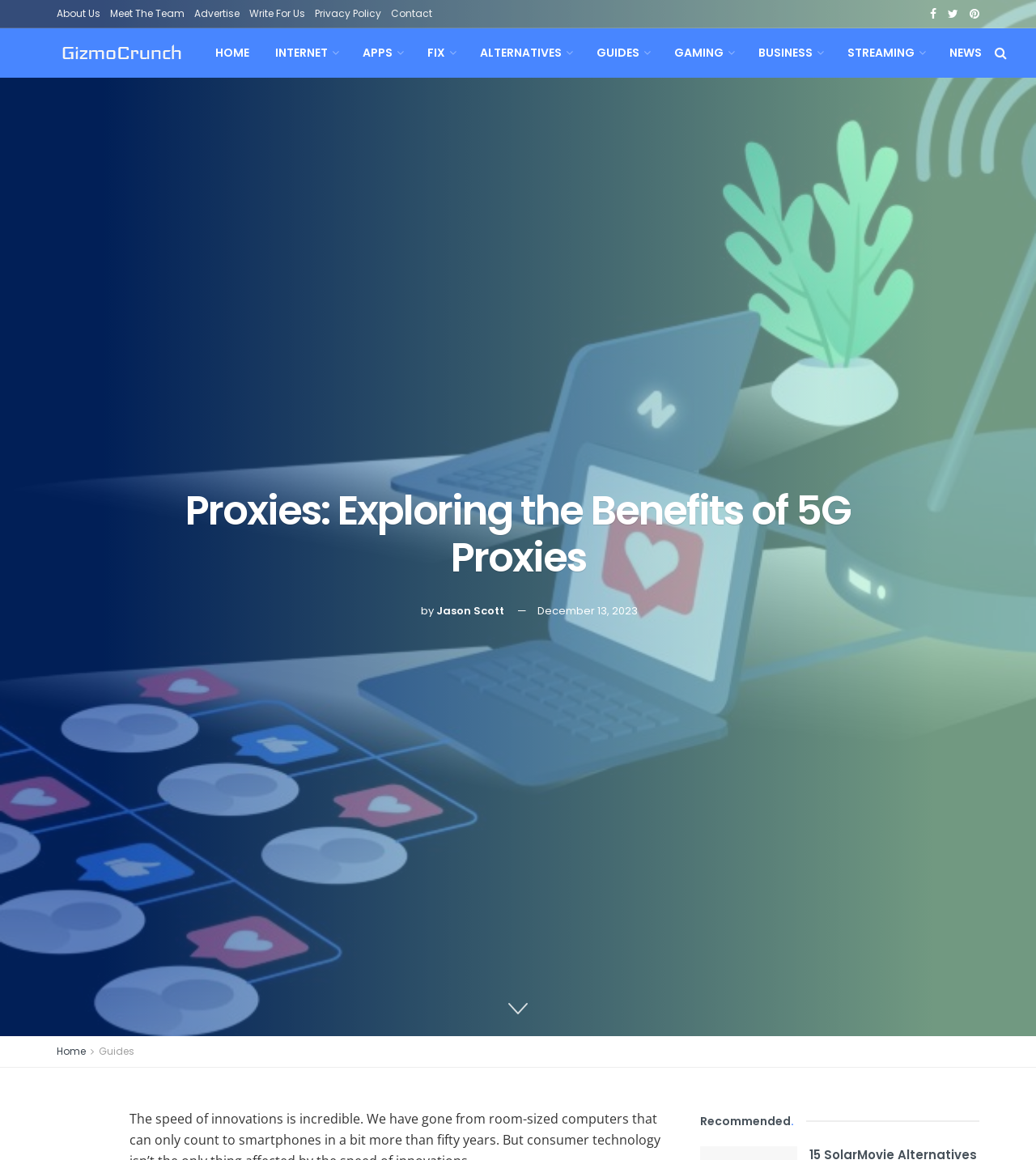Identify the bounding box coordinates of the section to be clicked to complete the task described by the following instruction: "read the article by Jason Scott". The coordinates should be four float numbers between 0 and 1, formatted as [left, top, right, bottom].

[0.421, 0.52, 0.486, 0.533]